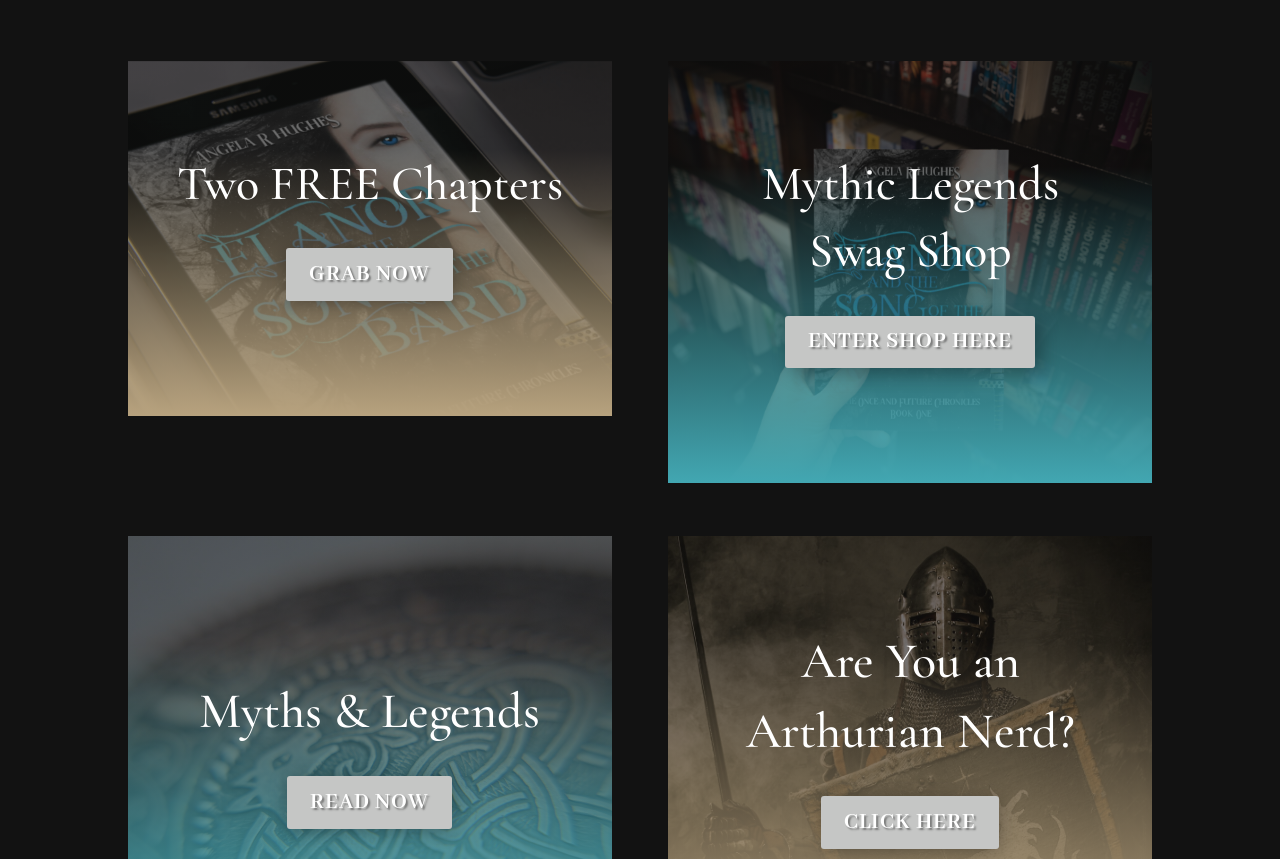Observe the image and answer the following question in detail: How many calls-to-action are on the page?

The webpage has four links with different calls-to-action: 'GRAB NOW', 'ENTER SHOP HERE', 'READ NOW', and 'CLICK HERE', suggesting that there are four different actions that users can take.